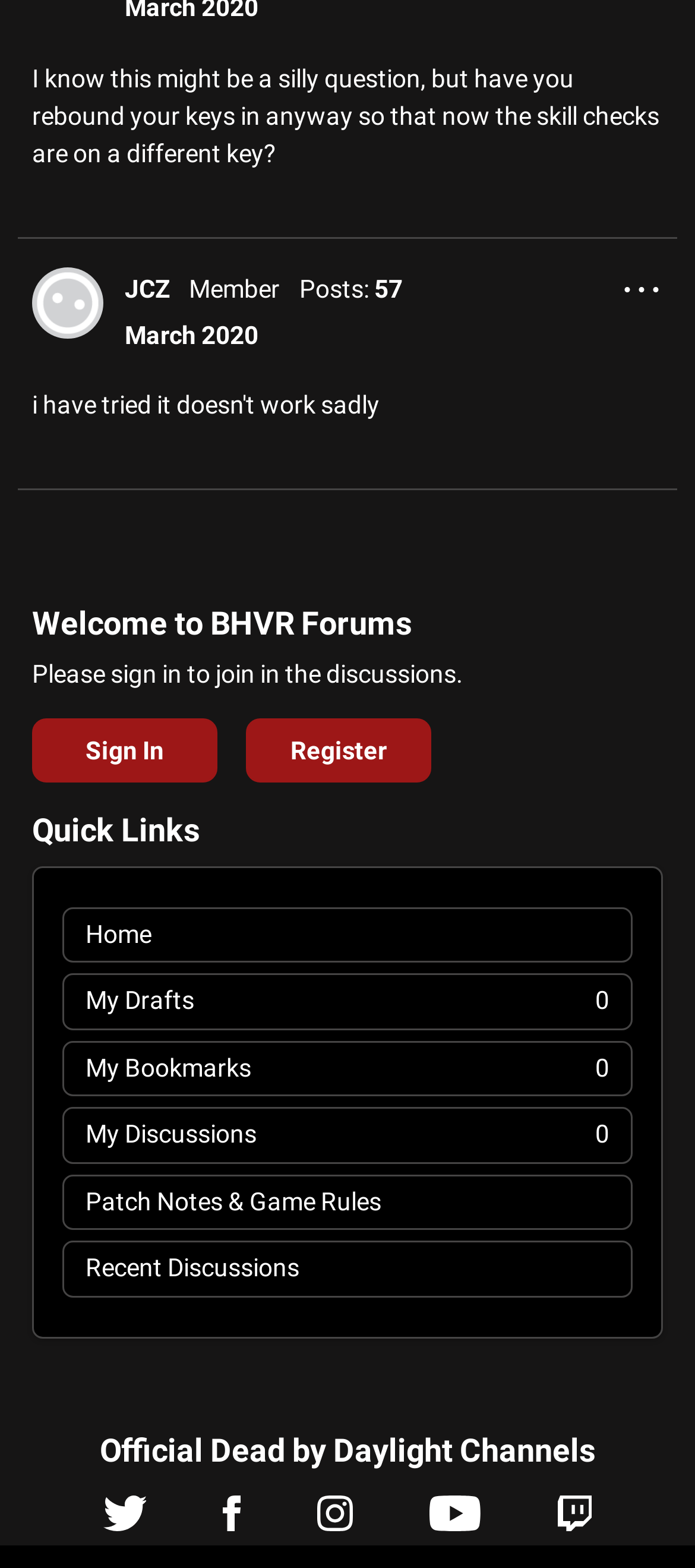Answer the question with a brief word or phrase:
How many posts does JCZ have?

57